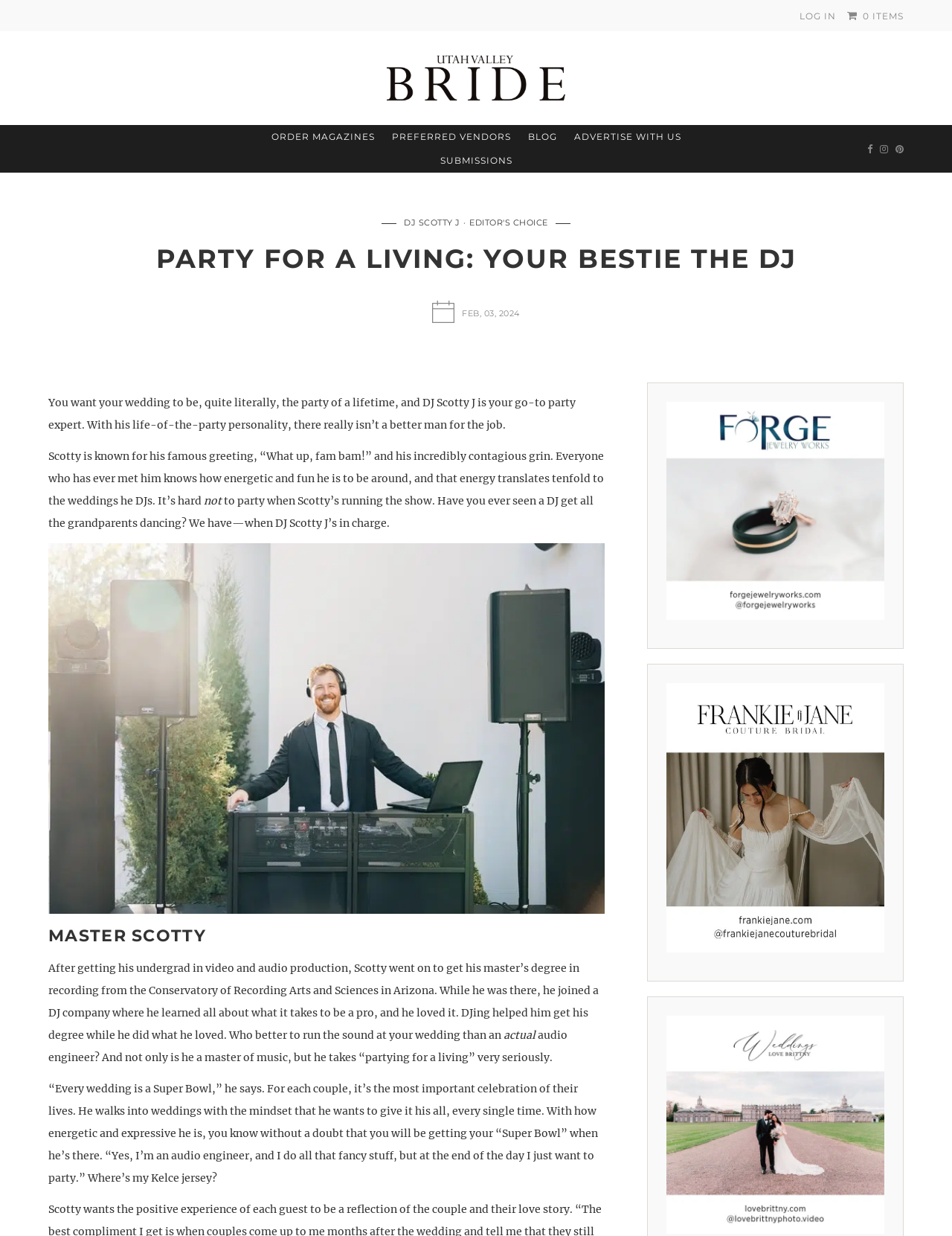Please identify the coordinates of the bounding box for the clickable region that will accomplish this instruction: "view Utah Valley Bride".

[0.406, 0.043, 0.594, 0.083]